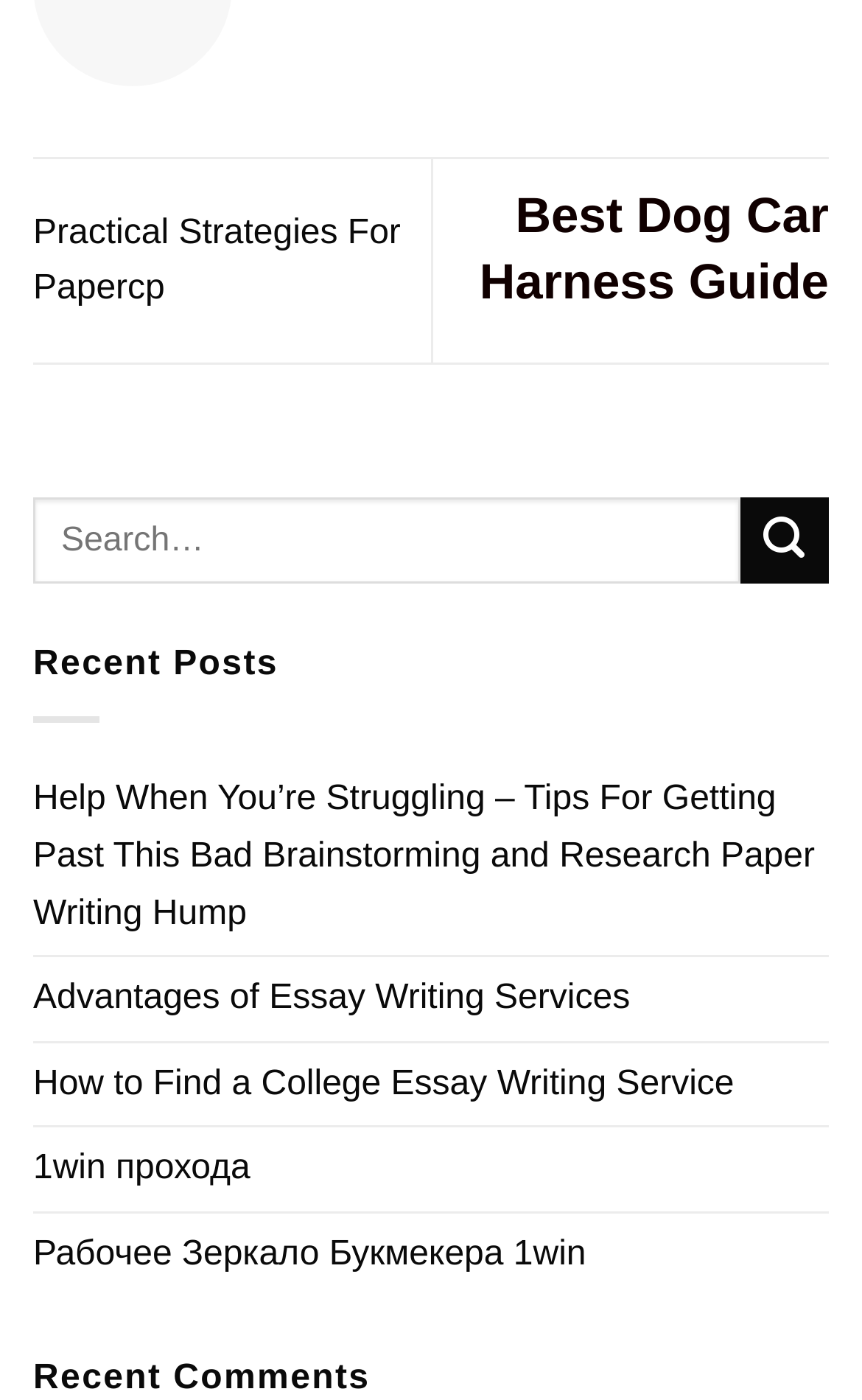Predict the bounding box coordinates of the area that should be clicked to accomplish the following instruction: "Search for something". The bounding box coordinates should consist of four float numbers between 0 and 1, i.e., [left, top, right, bottom].

[0.038, 0.355, 0.962, 0.417]